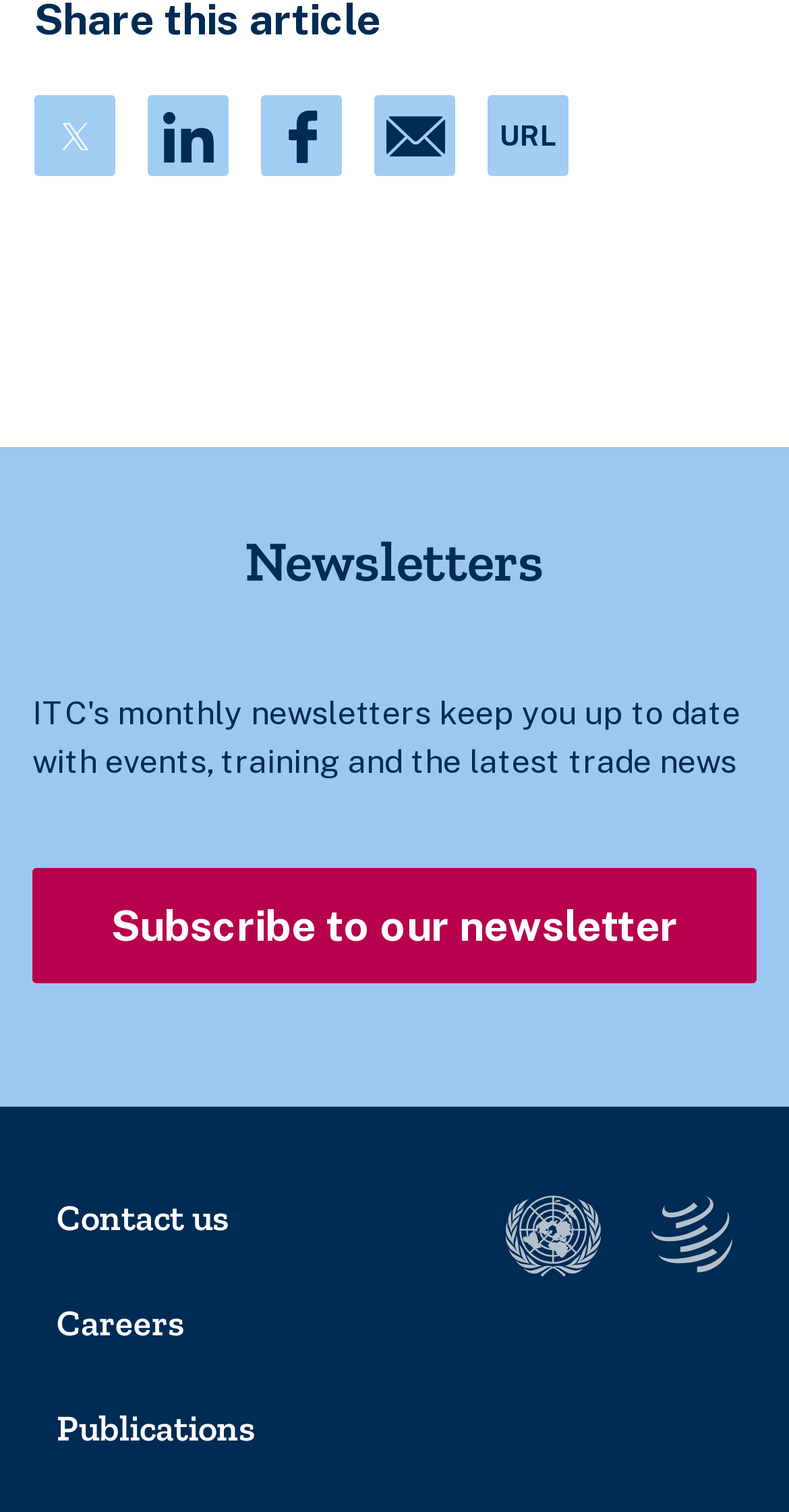How many links are there above the footer section?
Based on the image content, provide your answer in one word or a short phrase.

2